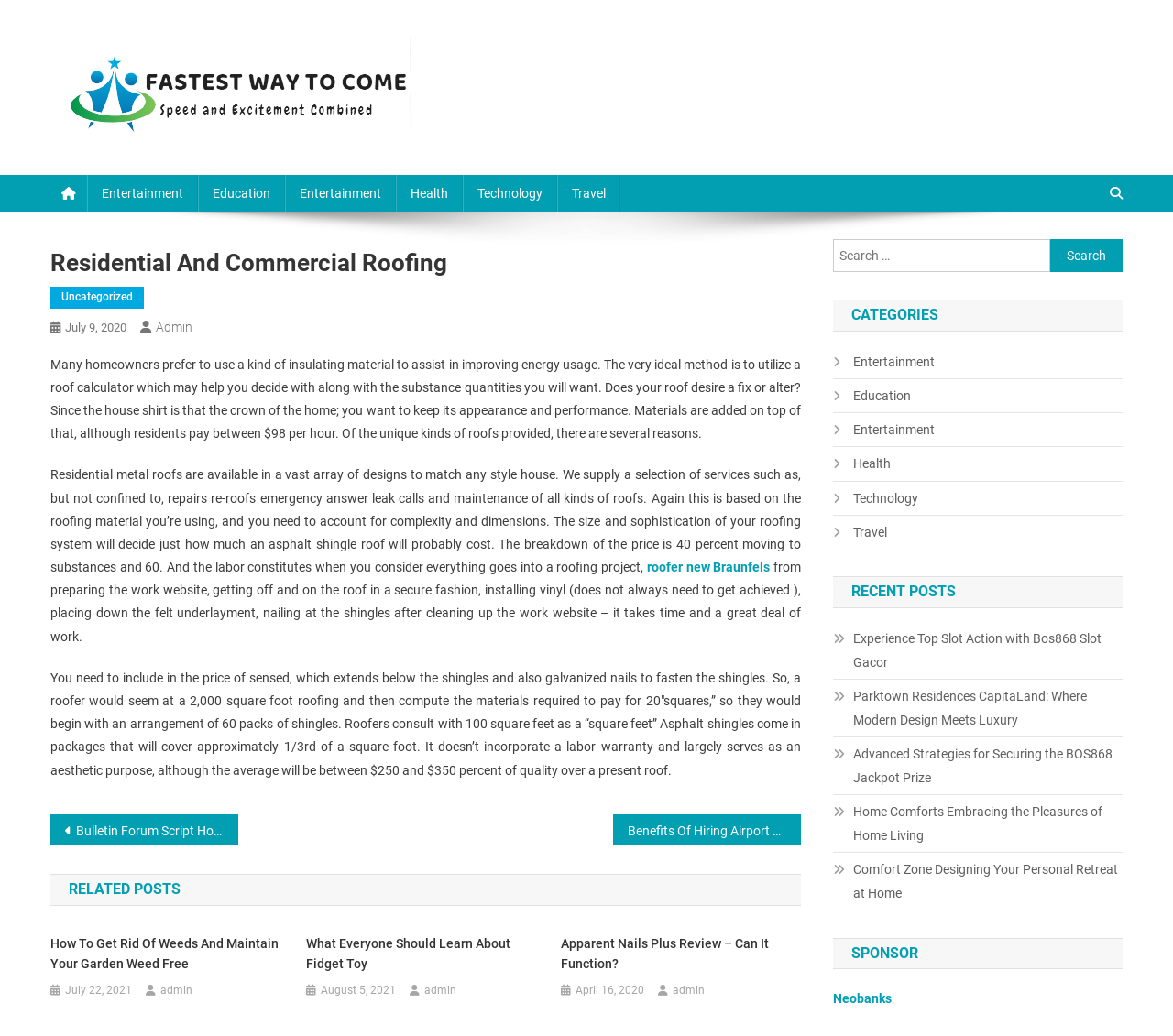Determine the bounding box for the UI element described here: "Fastest Way To Come".

[0.043, 0.134, 0.283, 0.168]